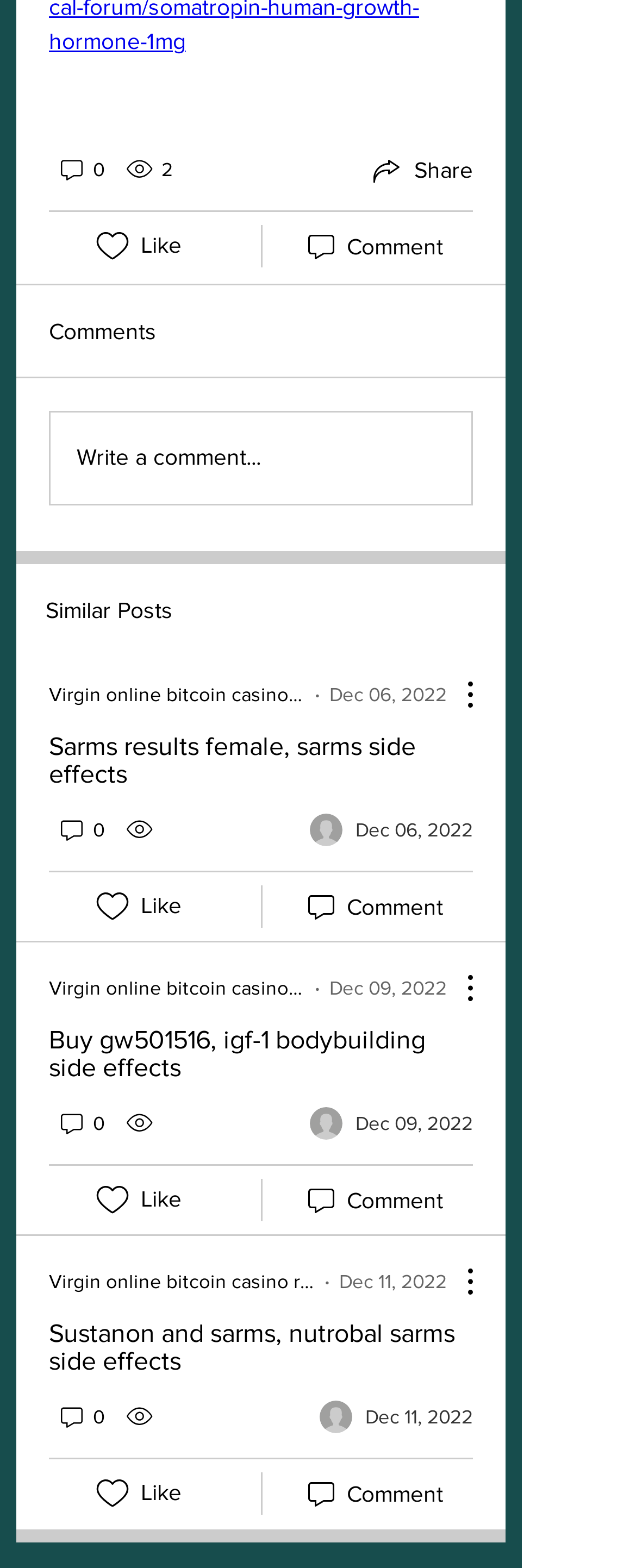What is the date of the second post? Examine the screenshot and reply using just one word or a brief phrase.

Dec 06, 2022